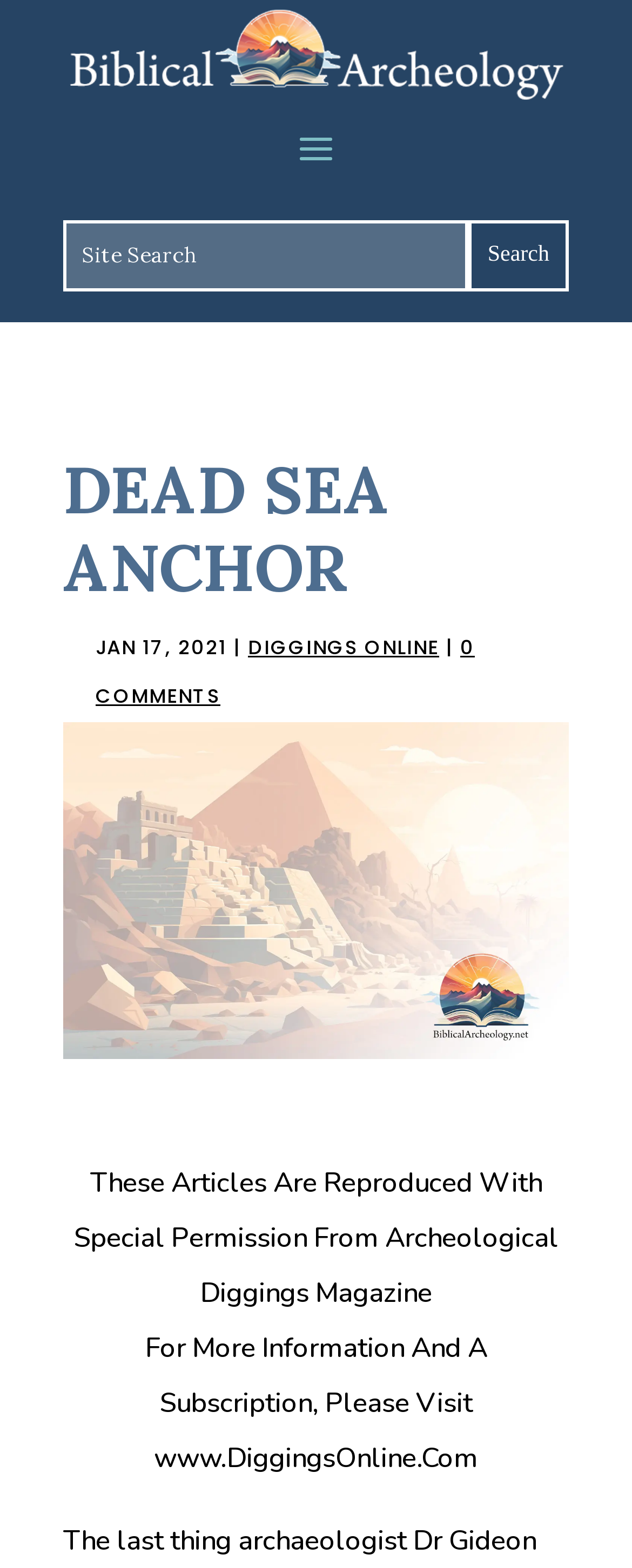What is the date of the article?
Look at the webpage screenshot and answer the question with a detailed explanation.

The date of the article is mentioned as 'JAN 17, 2021' which is located above the text 'These Articles Are Reproduced With Special Permission From Archeological Diggings Magazine' on the webpage.